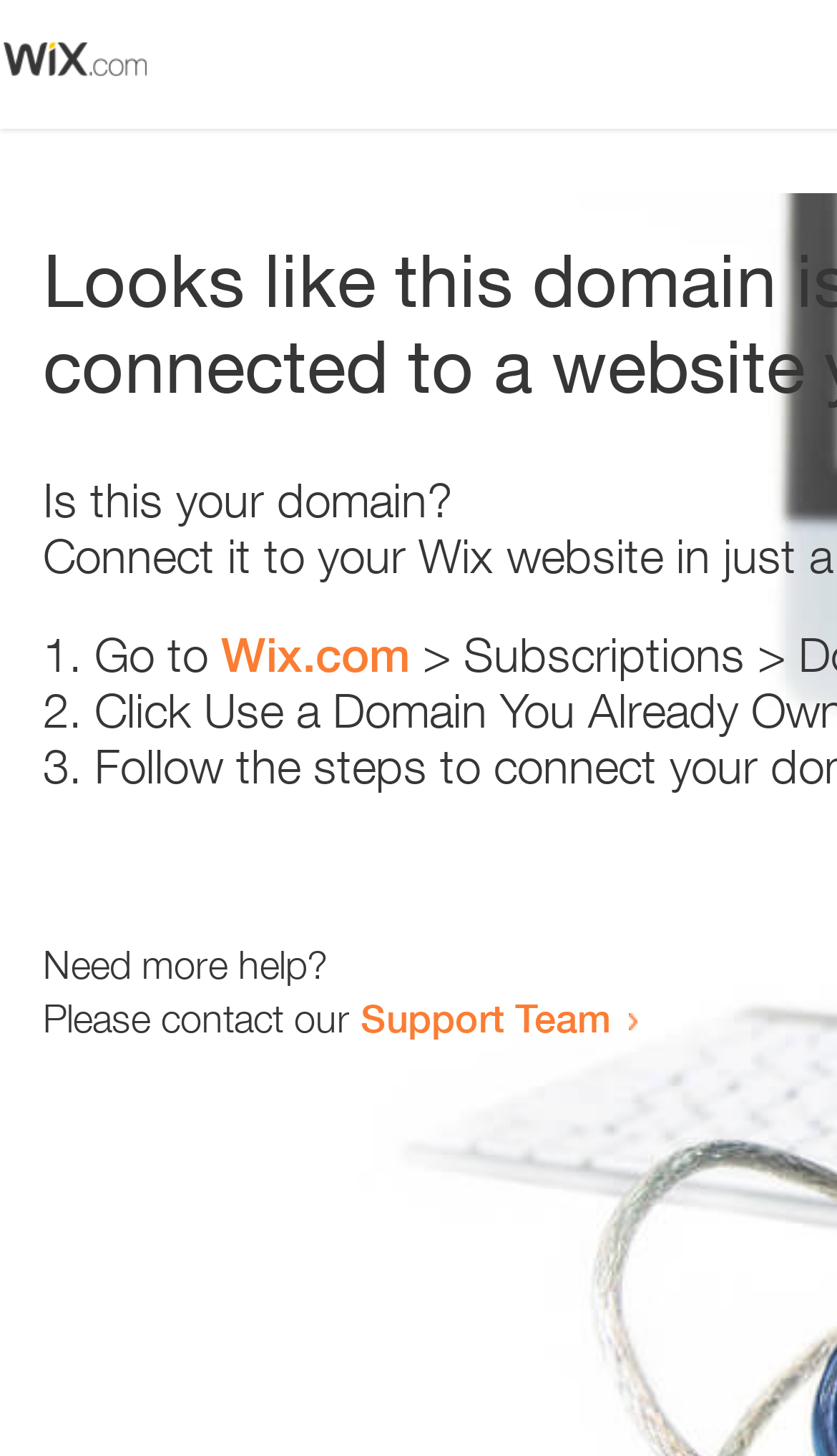How many steps are provided to resolve the issue?
Using the details from the image, give an elaborate explanation to answer the question.

The webpage provides a list of steps to resolve the issue, marked as '1.', '2.', and '3.' which indicates that there are three steps in total.